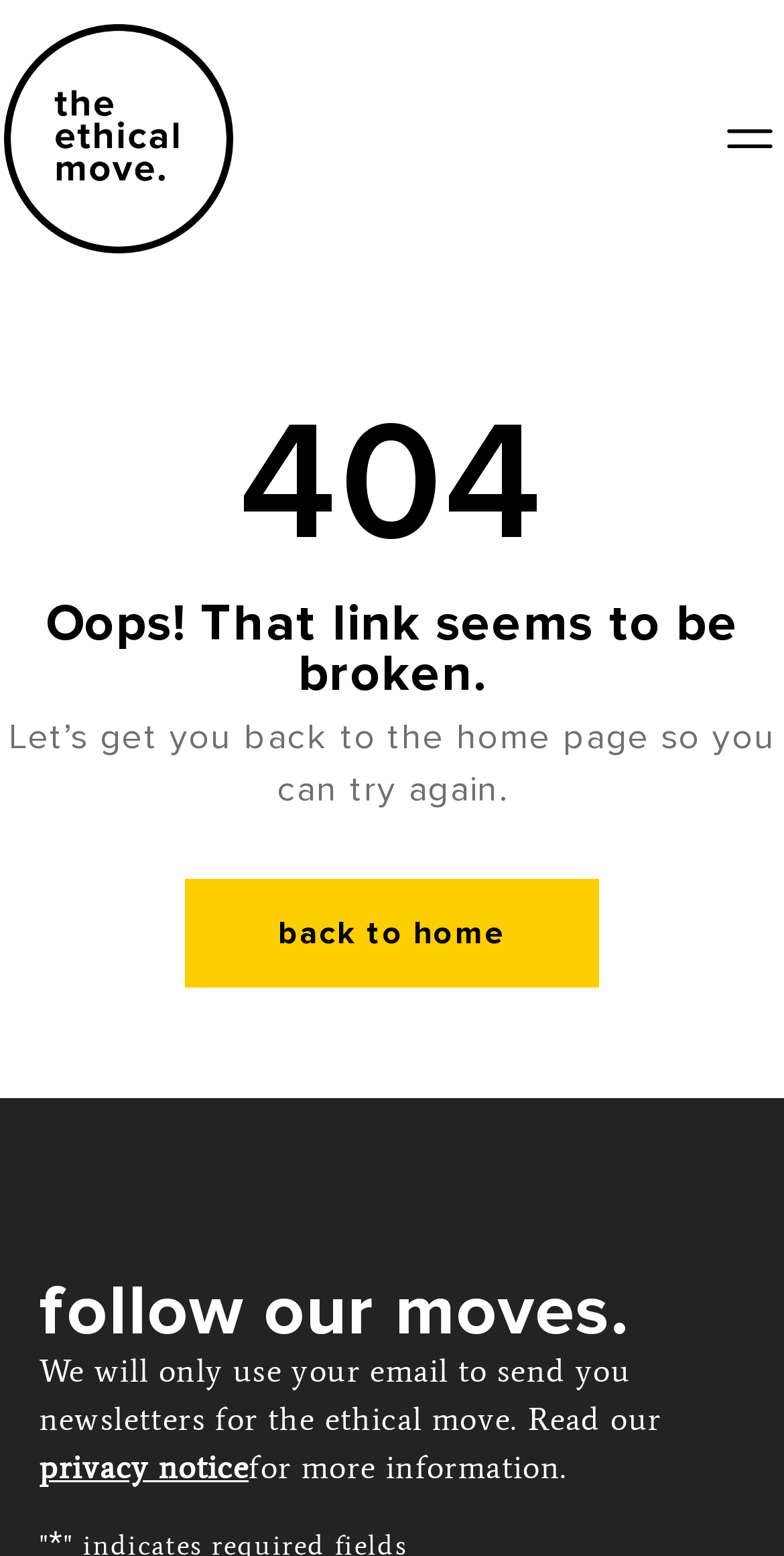Please indicate the bounding box coordinates for the clickable area to complete the following task: "toggle the mobile menu". The coordinates should be specified as four float numbers between 0 and 1, i.e., [left, top, right, bottom].

[0.892, 0.069, 0.995, 0.108]